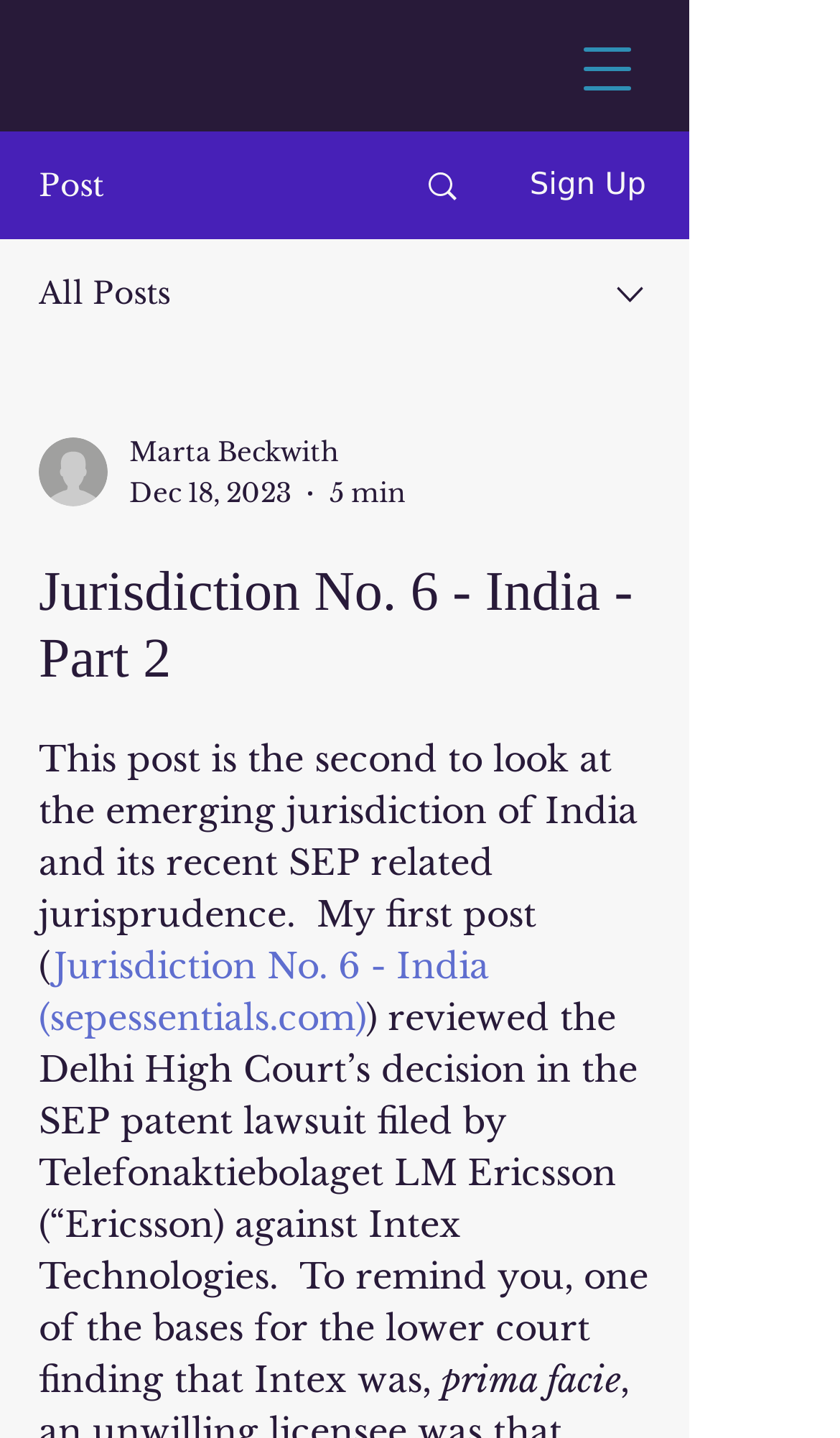Please reply to the following question with a single word or a short phrase:
What is the name of the company that filed the lawsuit?

Ericsson